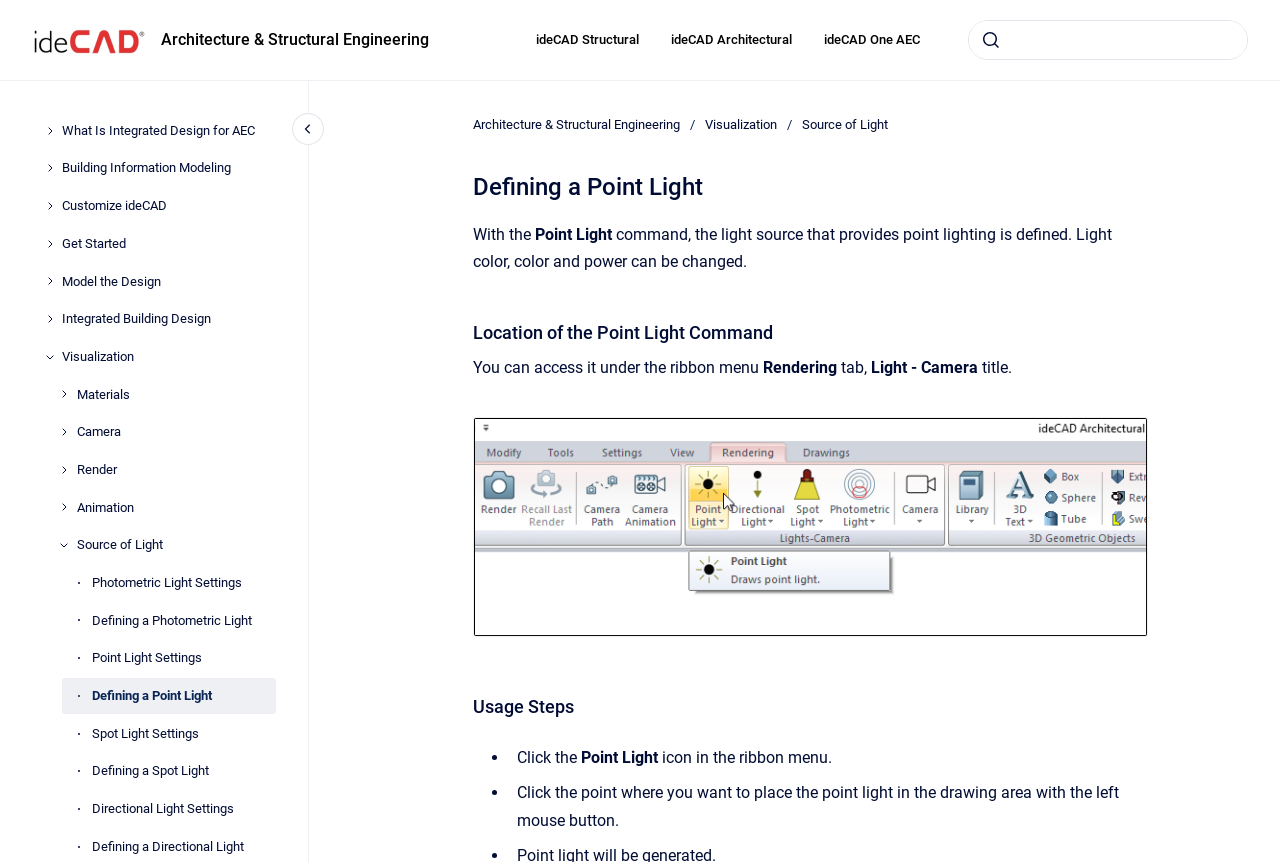Determine the bounding box coordinates for the area that should be clicked to carry out the following instruction: "Click What Is Integrated Design for AEC".

[0.048, 0.131, 0.216, 0.172]